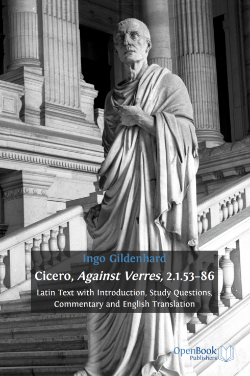Respond to the question with just a single word or phrase: 
What is the title of the work depicted in the image?

Cicero, Against Verres, 2.1.53-86